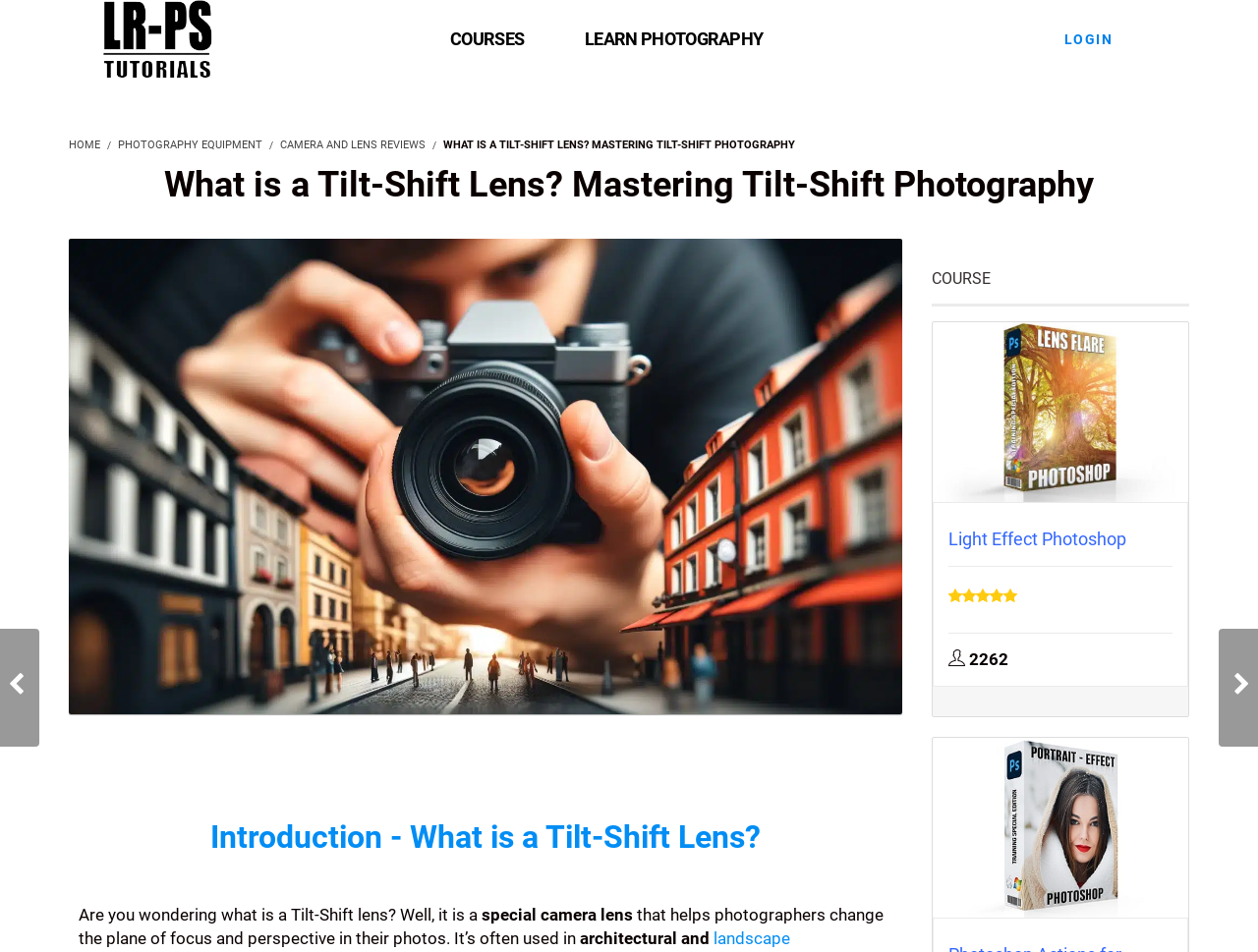Can you find the bounding box coordinates for the element to click on to achieve the instruction: "Click the Lens Flare Photoshop Effect link"?

[0.741, 0.421, 0.945, 0.442]